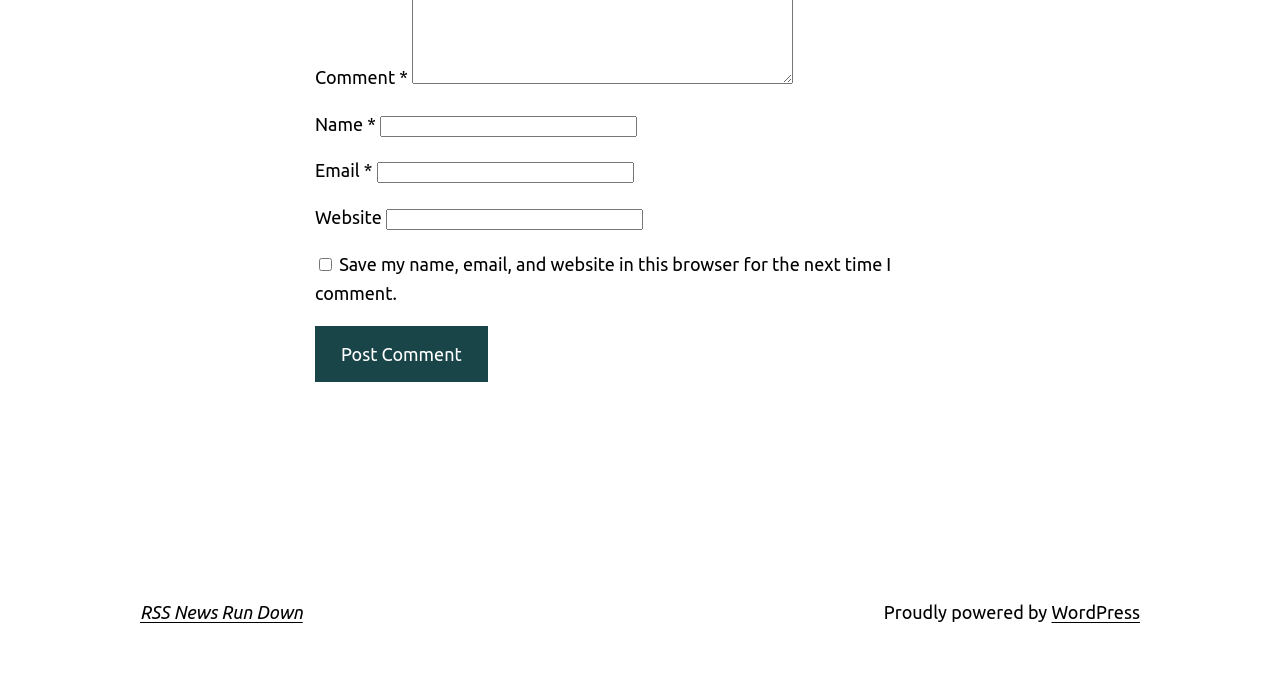Determine the bounding box coordinates (top-left x, top-left y, bottom-right x, bottom-right y) of the UI element described in the following text: WordPress

[0.821, 0.872, 0.891, 0.901]